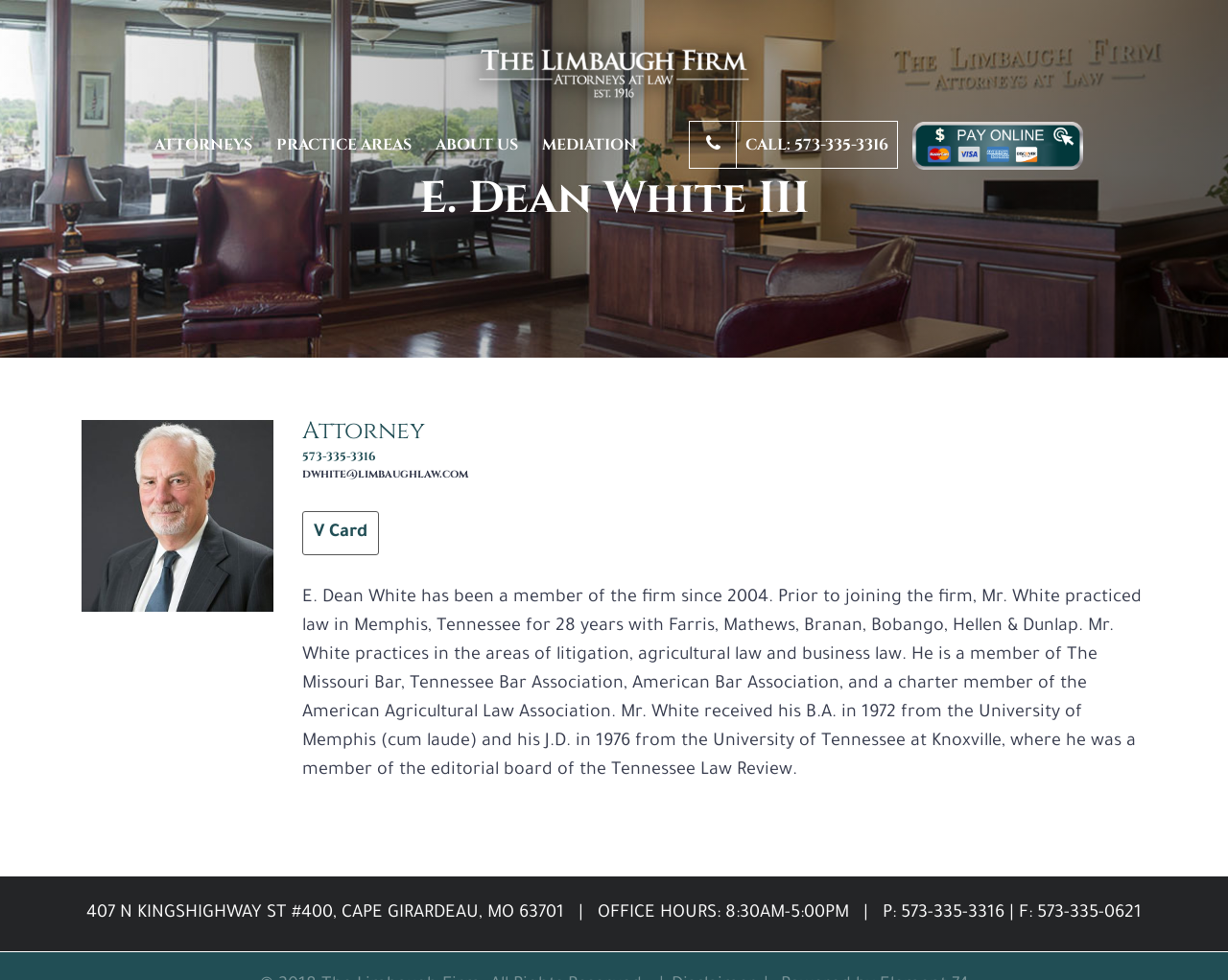Determine the main headline of the webpage and provide its text.

E. Dean White III